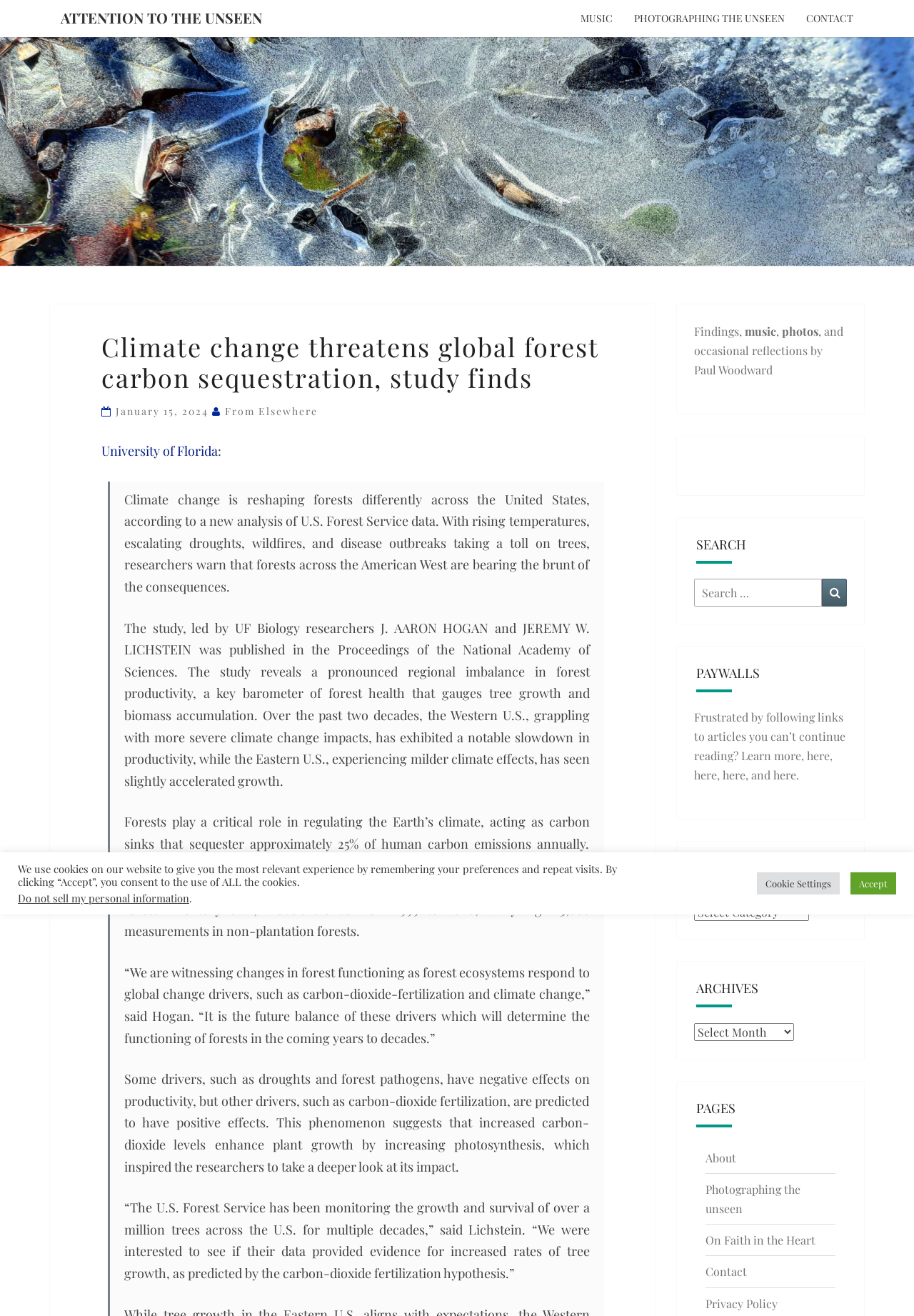What is the percentage of human carbon emissions annually sequestered by forests?
Provide a detailed and extensive answer to the question.

The question asks for the percentage of human carbon emissions annually sequestered by forests. By analyzing the webpage content, we can find the relevant information in the paragraph that starts with 'Forests play a critical role in regulating the Earth’s climate, acting as carbon sinks that sequester approximately...'. The answer is 25%.